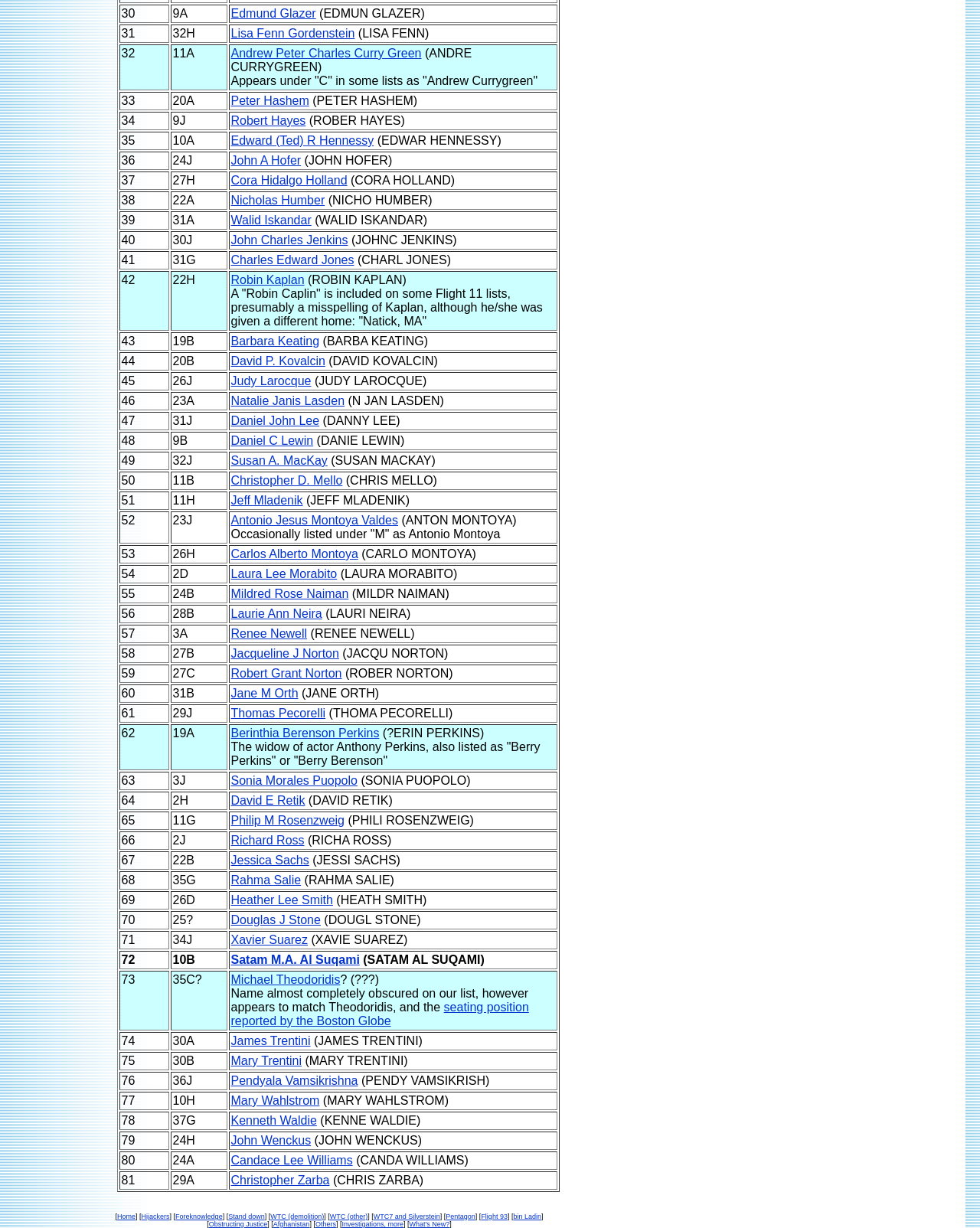What is the name of the person in the last row?
Using the image as a reference, answer the question in detail.

I looked at the last row of the table and found the name 'Judy Larocque (JUDY LAROCQUE)' in the third column, which is a link.